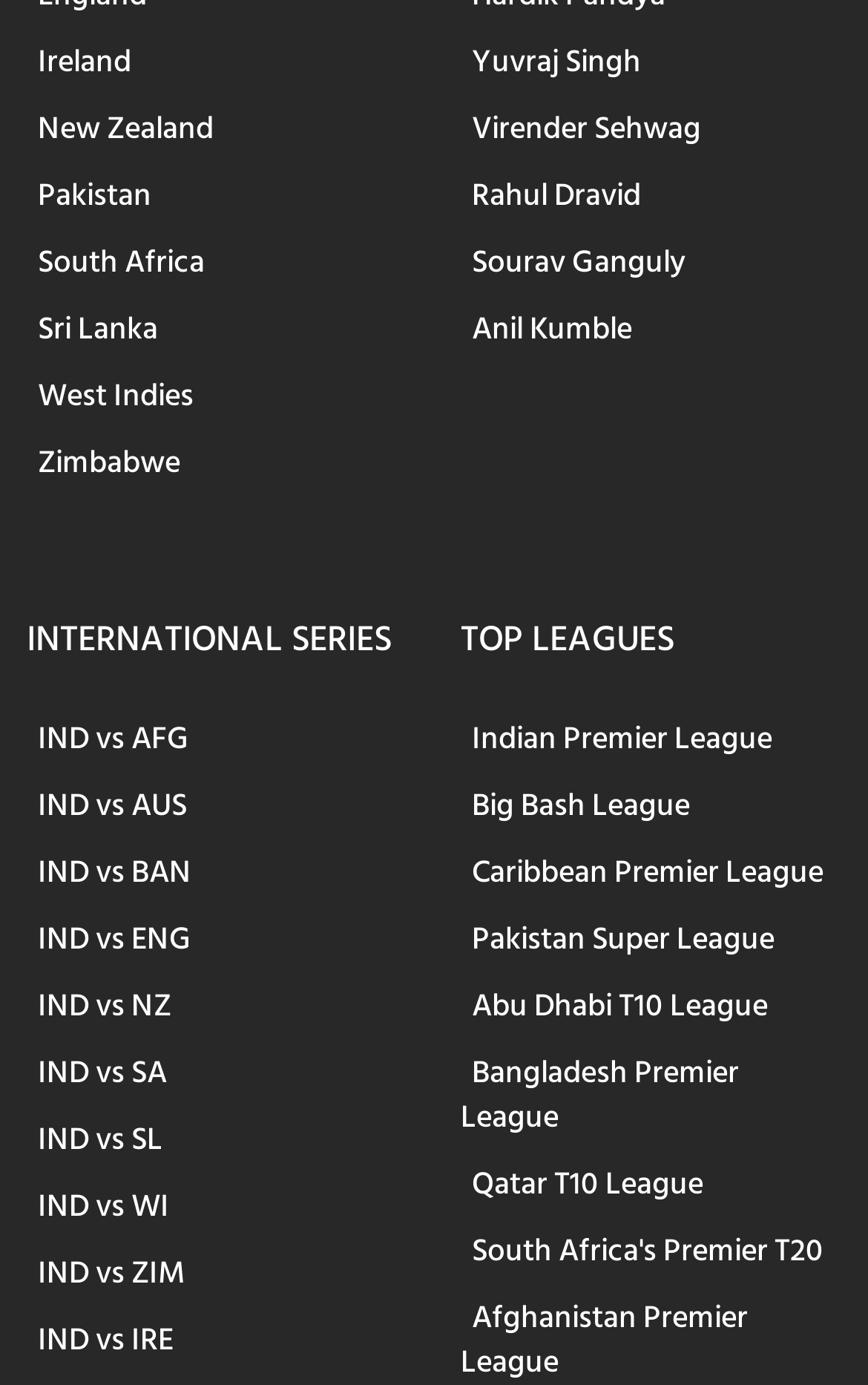Please find the bounding box coordinates of the element that must be clicked to perform the given instruction: "Explore IND vs AFG series". The coordinates should be four float numbers from 0 to 1, i.e., [left, top, right, bottom].

[0.031, 0.507, 0.231, 0.56]